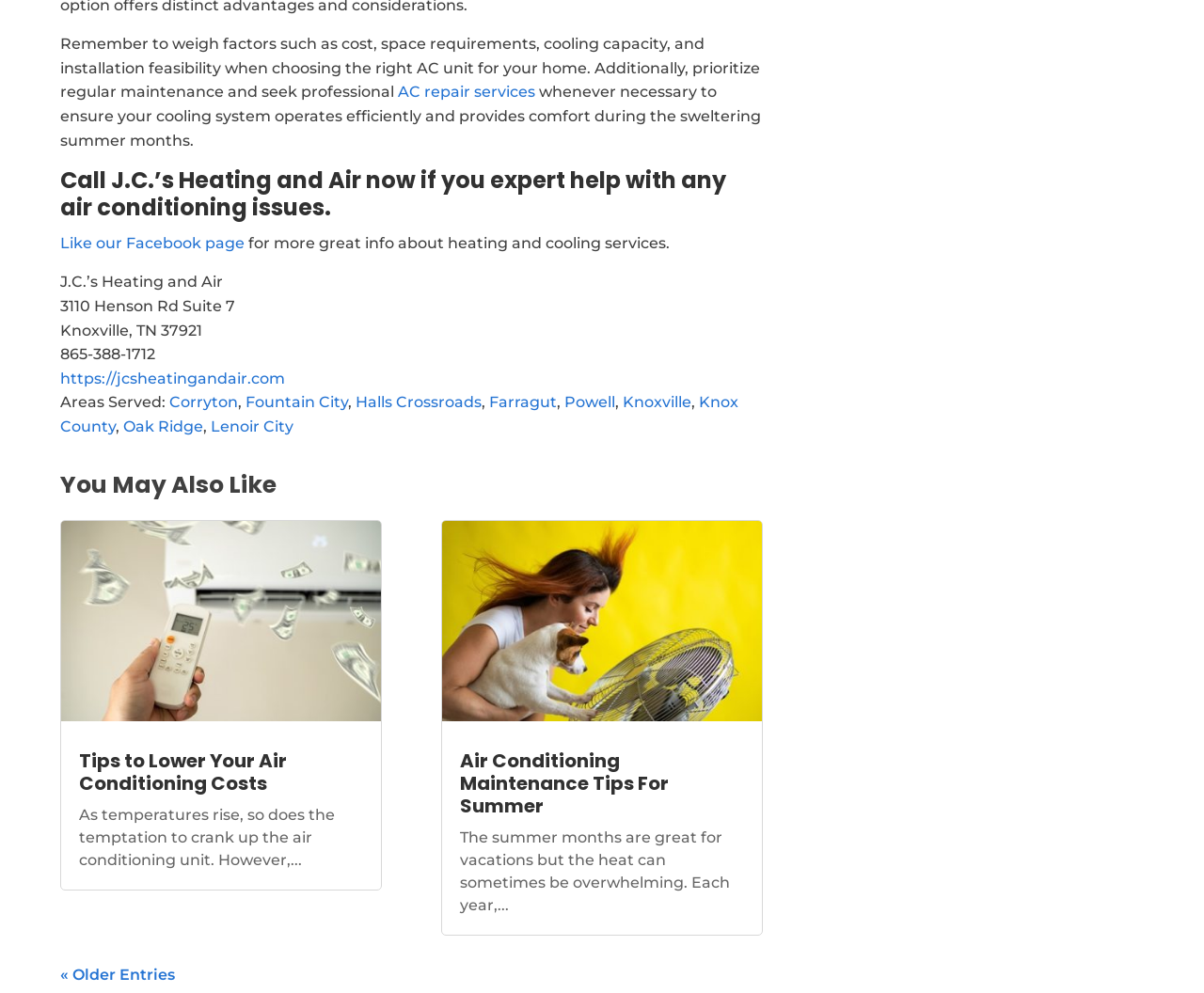Please identify the bounding box coordinates of the element that needs to be clicked to perform the following instruction: "Explore the areas served by J.C.'s Heating and Air".

[0.05, 0.396, 0.141, 0.414]